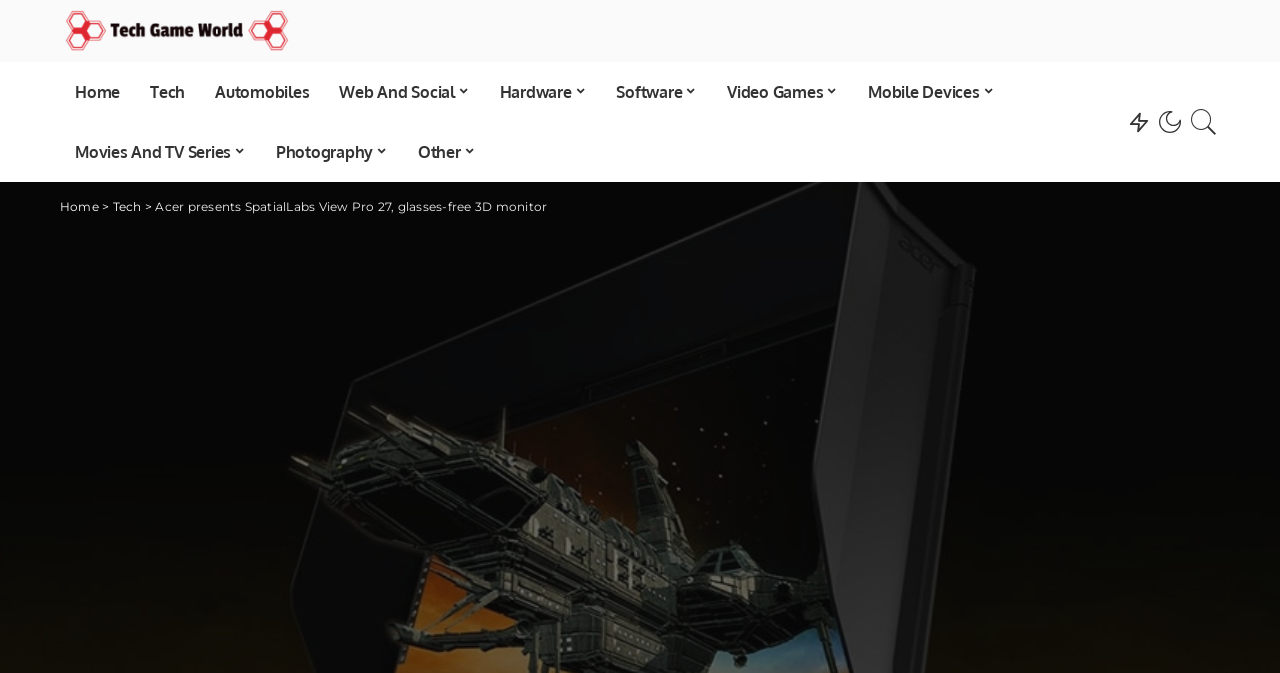Is there a search bar on the webpage?
Please provide a comprehensive answer based on the details in the screenshot.

There is no search bar on the webpage. The webpage only has a main menu with links to different categories, but no search functionality is provided.